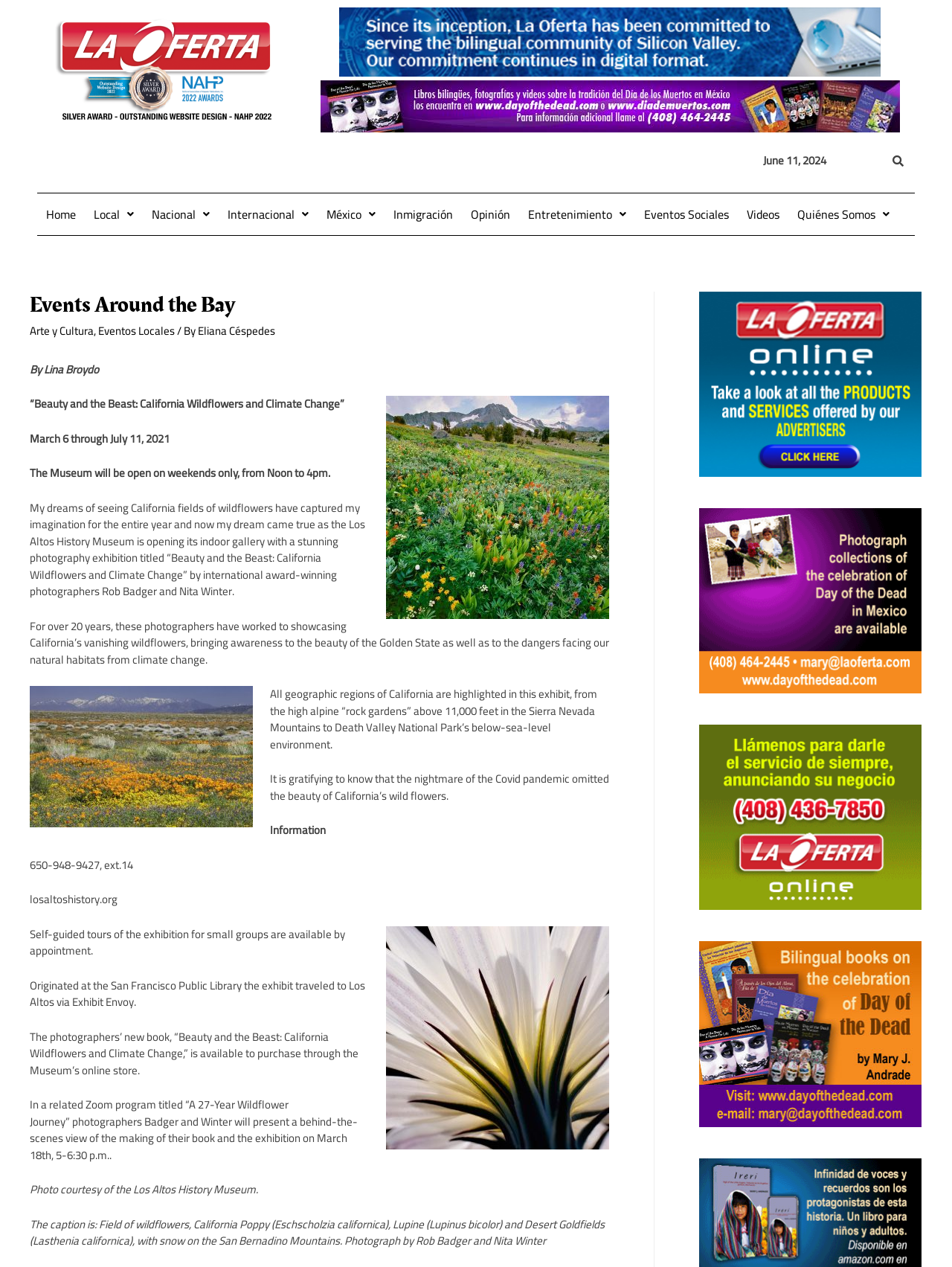Who are the photographers of the exhibition?
Please provide a detailed and thorough answer to the question.

The photographers of the exhibition are mentioned in the StaticText element with the text 'photographers Rob Badger and Nita Winter' at coordinates [0.031, 0.337, 0.178, 0.354].